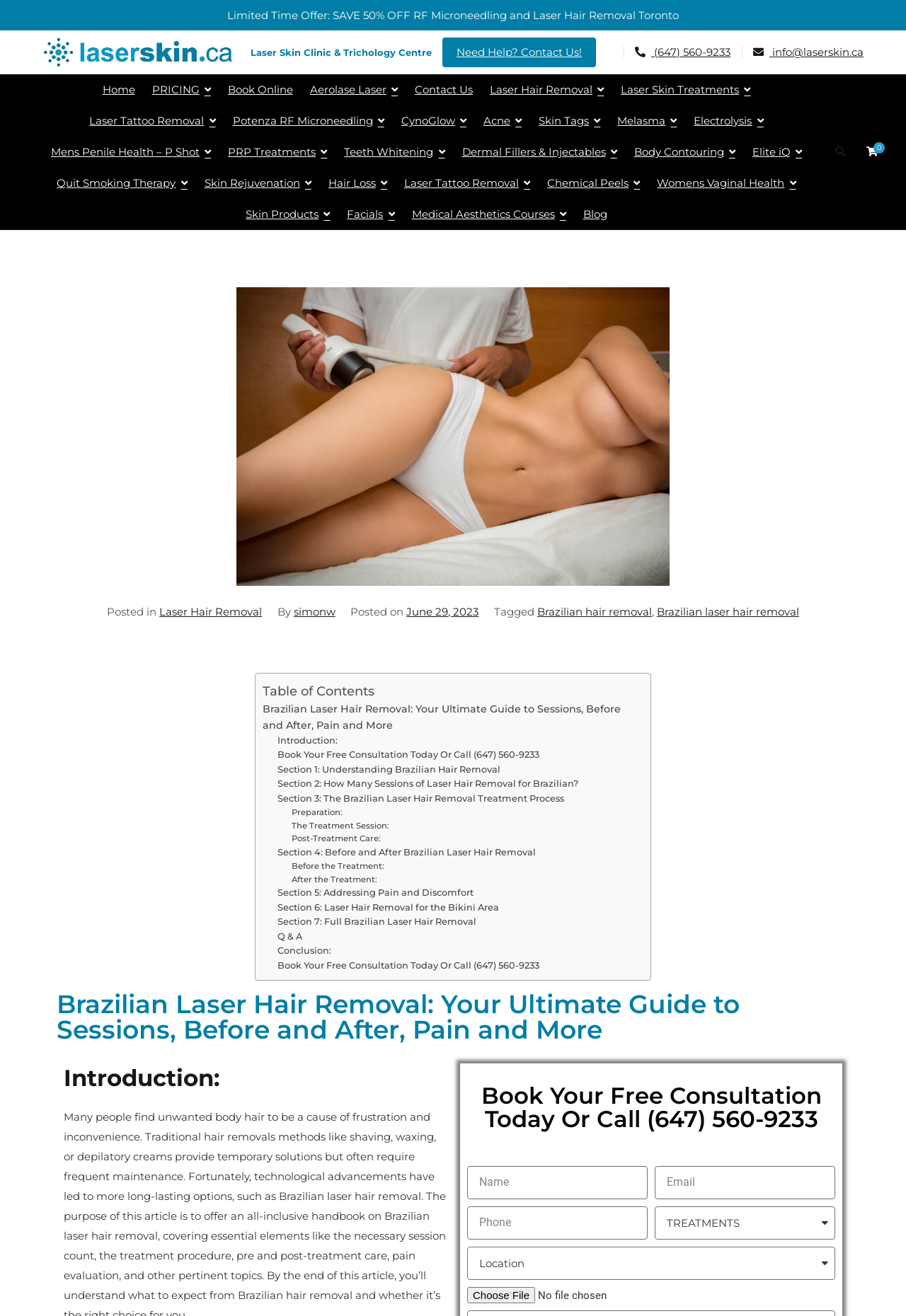Identify the bounding box coordinates of the section to be clicked to complete the task described by the following instruction: "Learn more about laser hair removal by clicking the 'Laser Hair Removal' link". The coordinates should be four float numbers between 0 and 1, formatted as [left, top, right, bottom].

[0.541, 0.061, 0.667, 0.076]